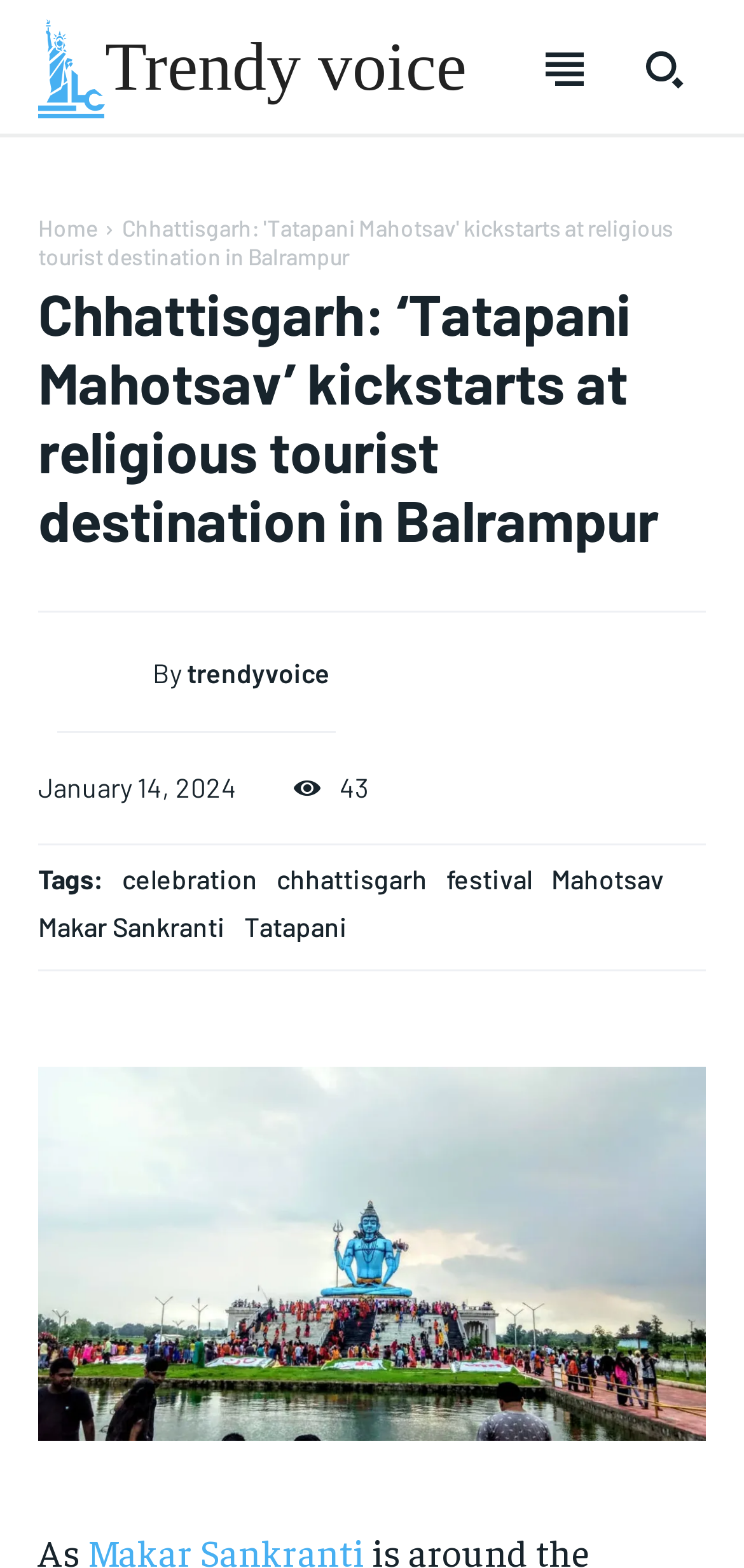Provide a one-word or brief phrase answer to the question:
What is the purpose of the 'SUBSCRIBE' button?

To sign up for a subscription